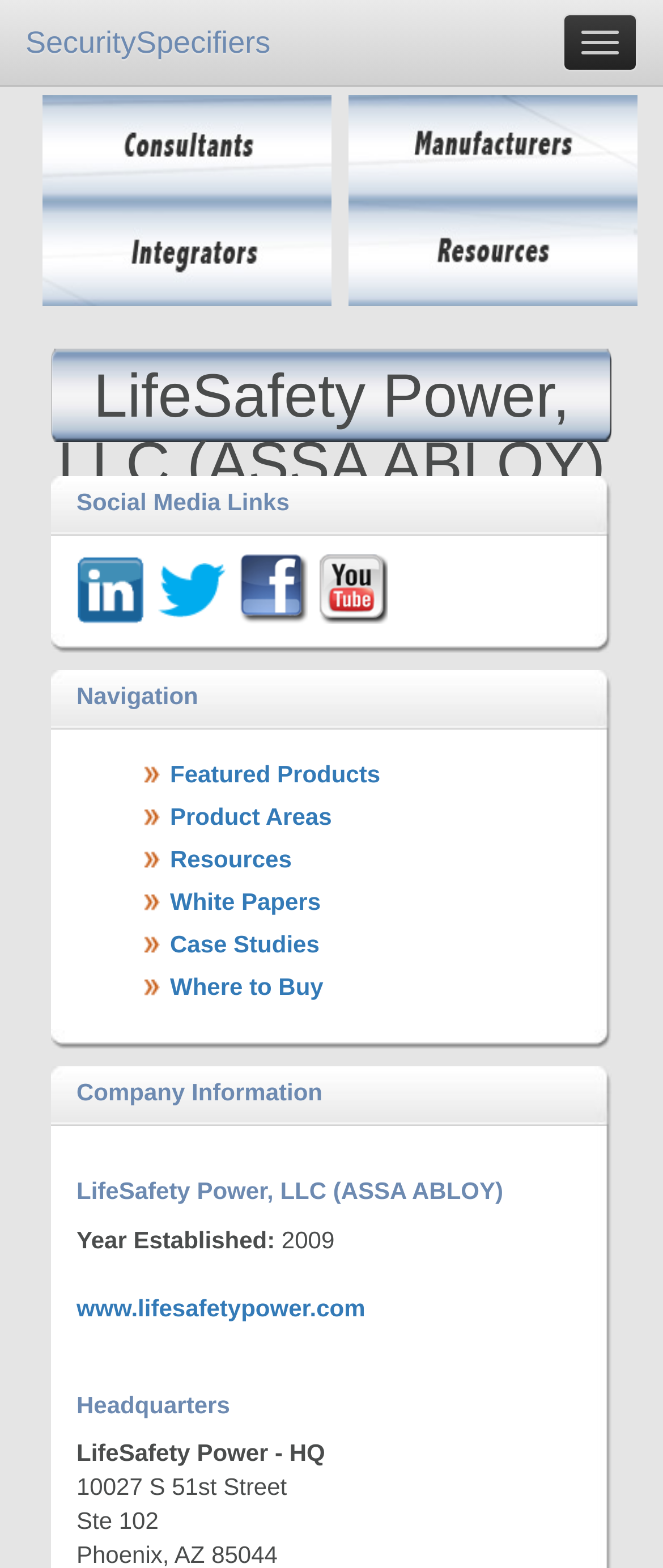Provide a short answer using a single word or phrase for the following question: 
How many columns are there in the social media links table?

4